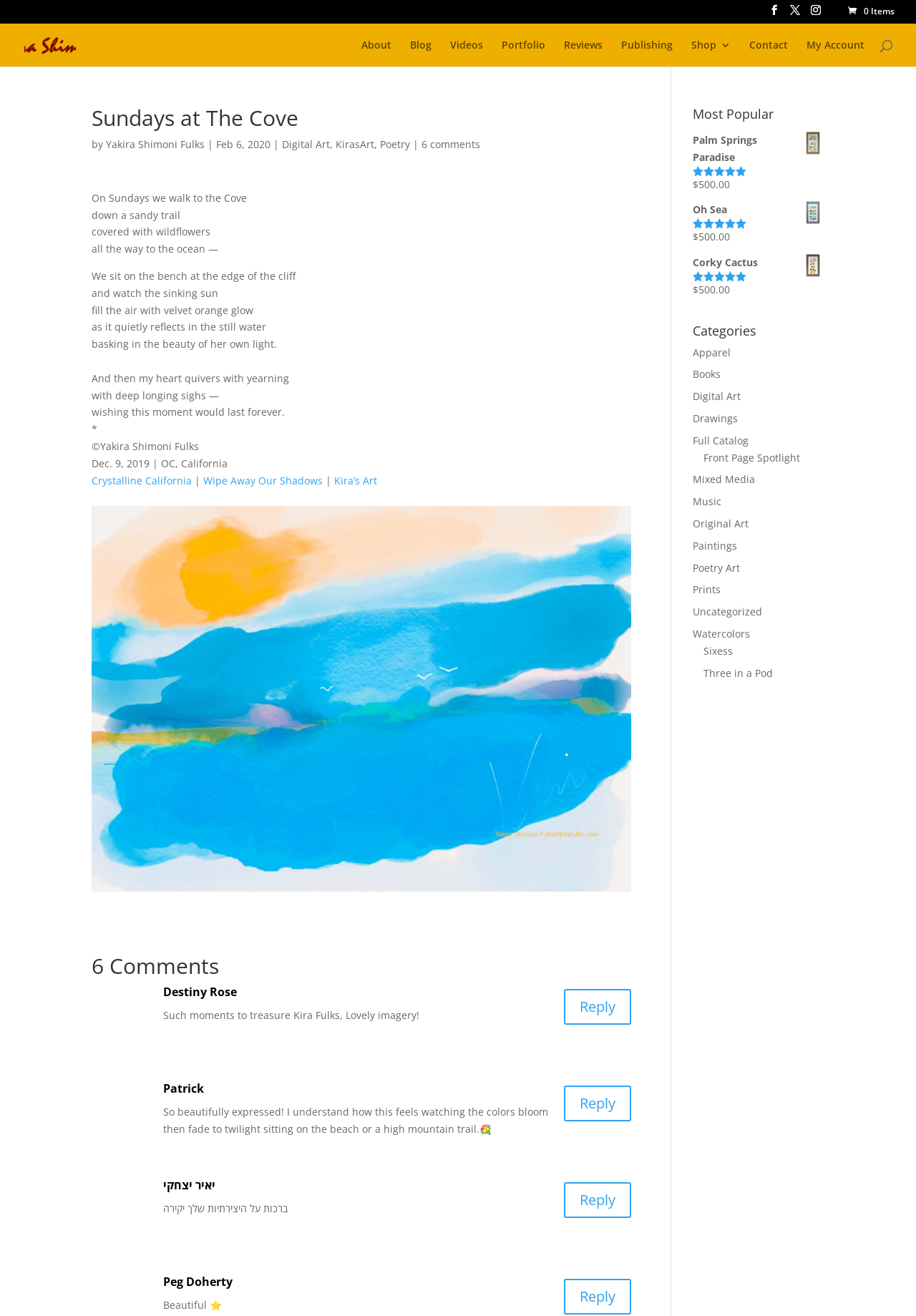What is the price of the art pieces on this webpage?
Provide a detailed and extensive answer to the question.

The webpage displays several art pieces, each with a price tag. The prices are consistently listed as '$500.00', which suggests that the art pieces are priced at $500.00 each.